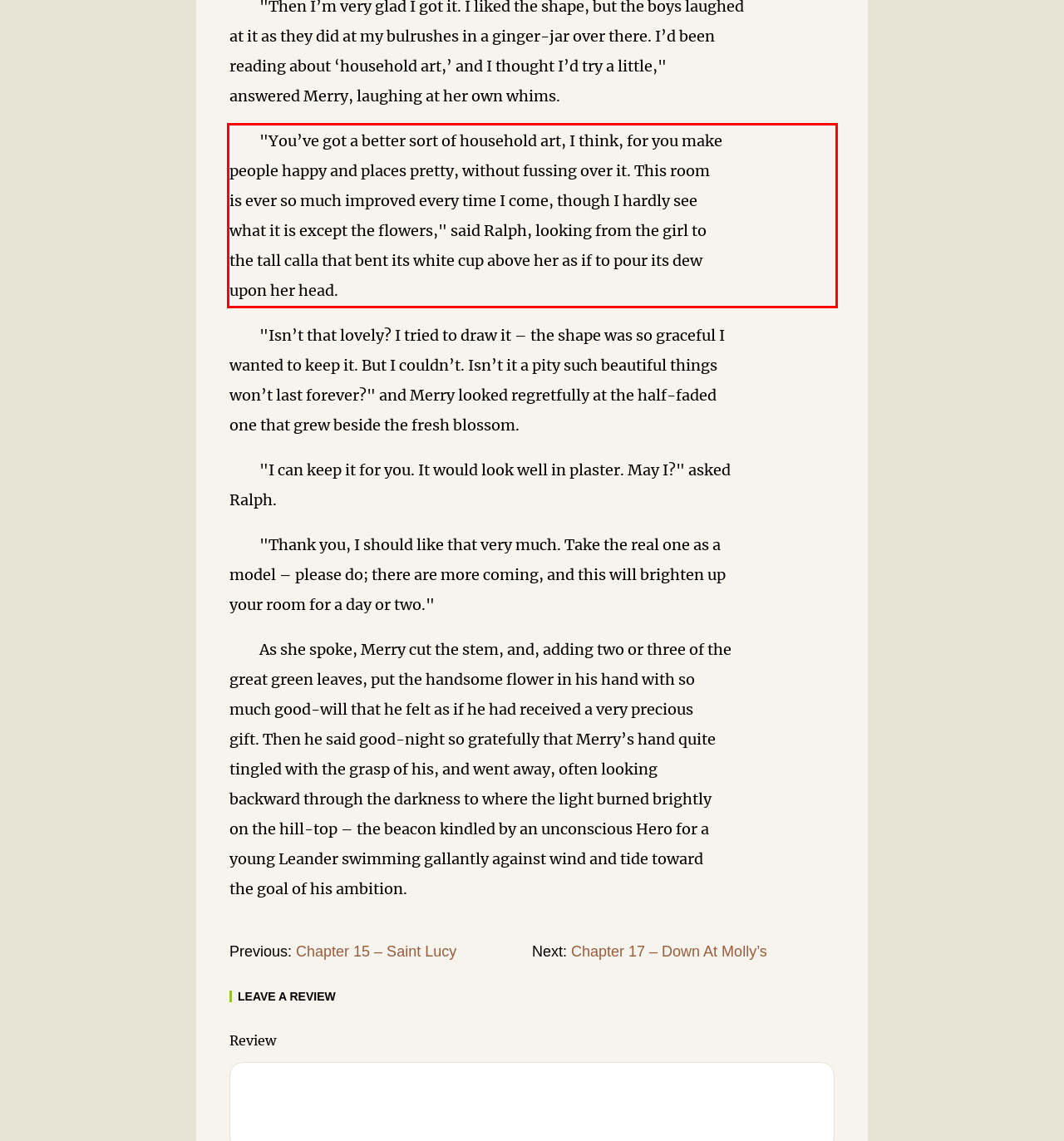Please analyze the provided webpage screenshot and perform OCR to extract the text content from the red rectangle bounding box.

"You’ve got a better sort of household art, I think, for you make people happy and places pretty, without fussing over it. This room is ever so much improved every time I come, though I hardly see what it is except the flowers," said Ralph, looking from the girl to the tall calla that bent its white cup above her as if to pour its dew upon her head.